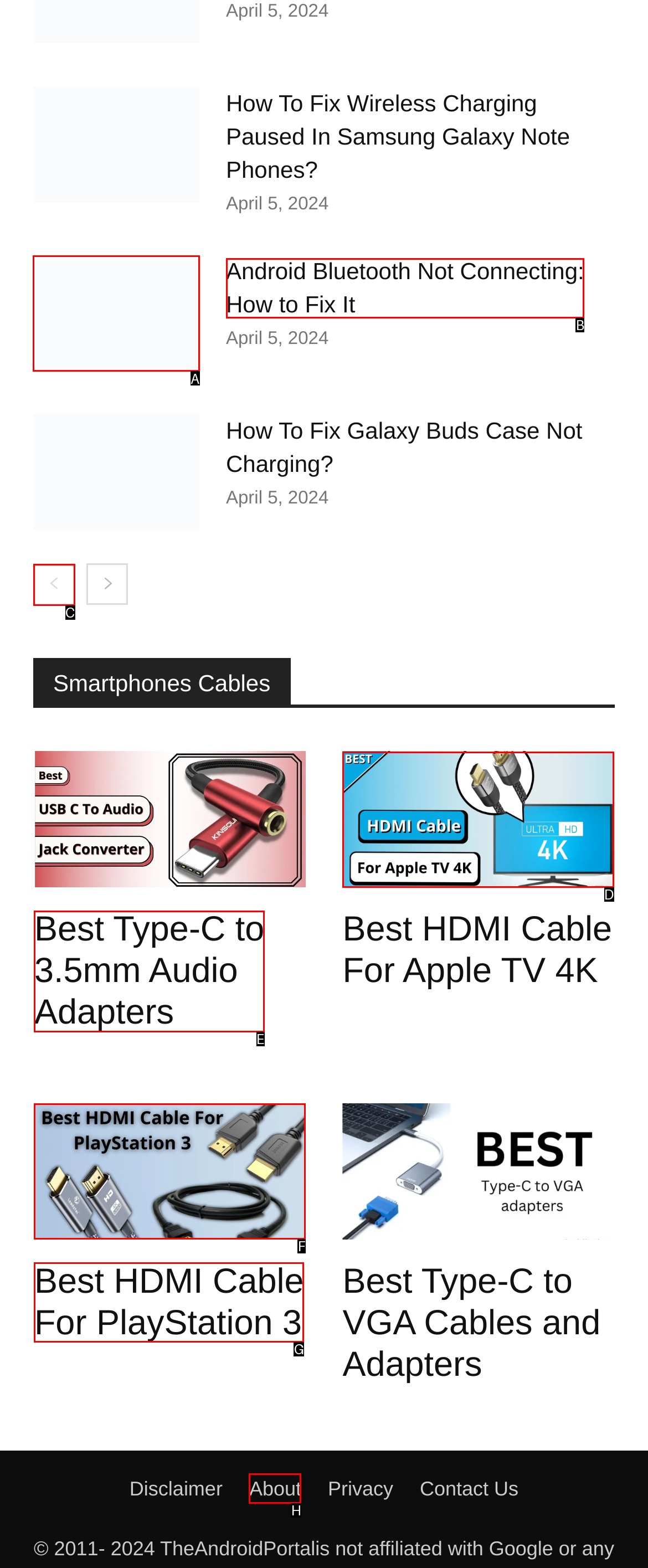Determine the letter of the element you should click to carry out the task: View the article about Android Bluetooth not connecting error
Answer with the letter from the given choices.

A